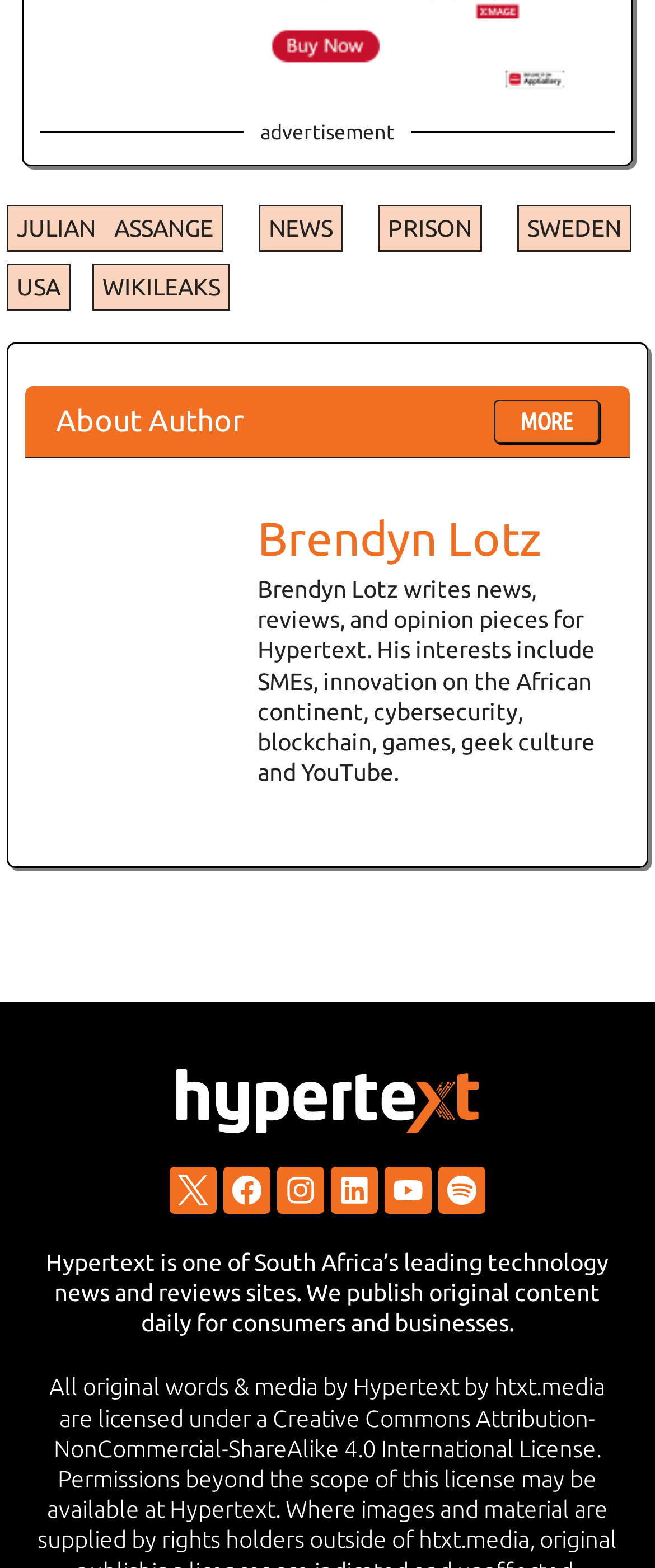How many navigation links are available at the top?
Examine the webpage screenshot and provide an in-depth answer to the question.

The navigation links are located at the top of the webpage, and they include JULIAN ASSANGE, NEWS, PRISON, SWEDEN, and USA. There are 5 links in total.